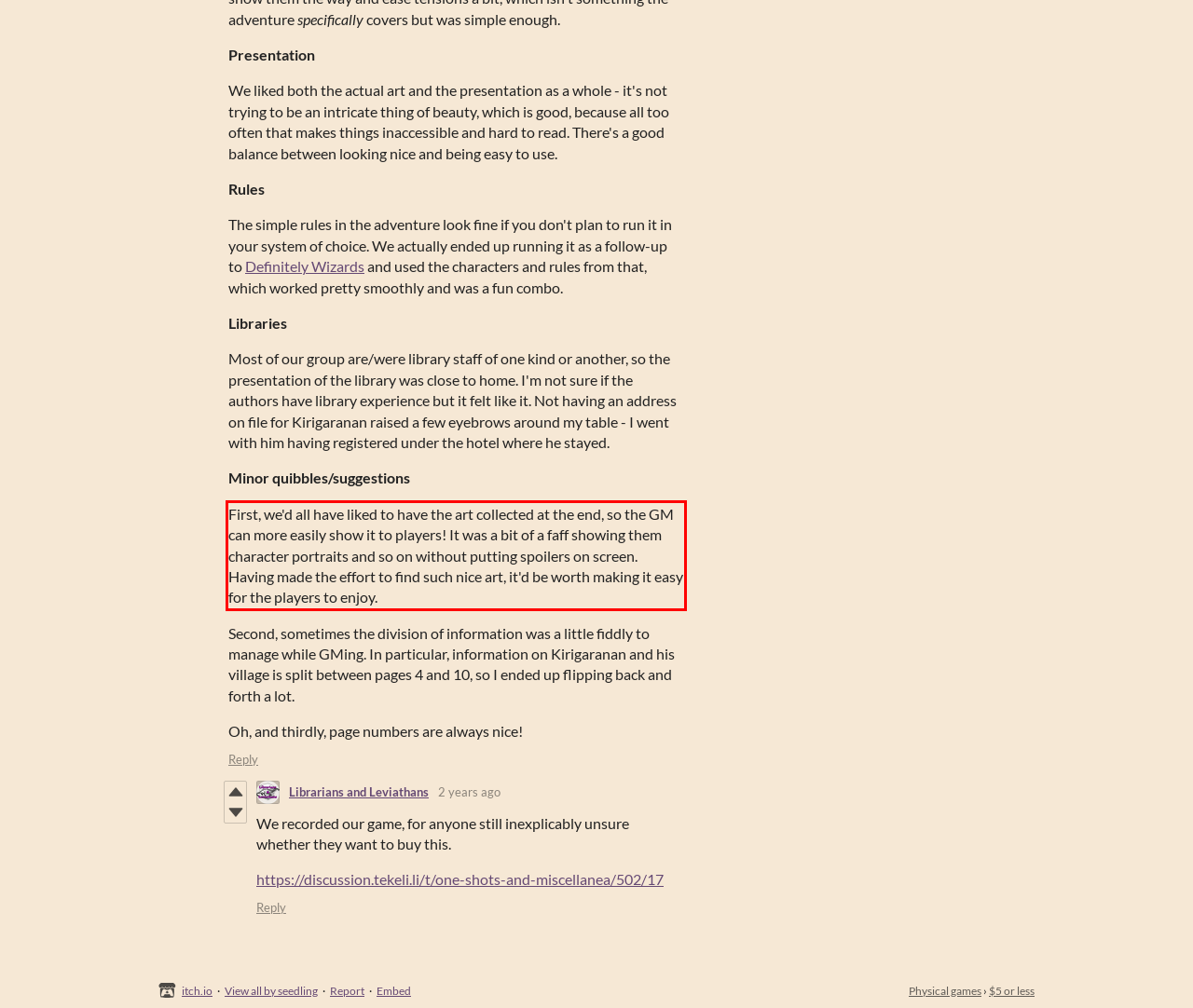Analyze the screenshot of the webpage and extract the text from the UI element that is inside the red bounding box.

First, we'd all have liked to have the art collected at the end, so the GM can more easily show it to players! It was a bit of a faff showing them character portraits and so on without putting spoilers on screen. Having made the effort to find such nice art, it'd be worth making it easy for the players to enjoy.